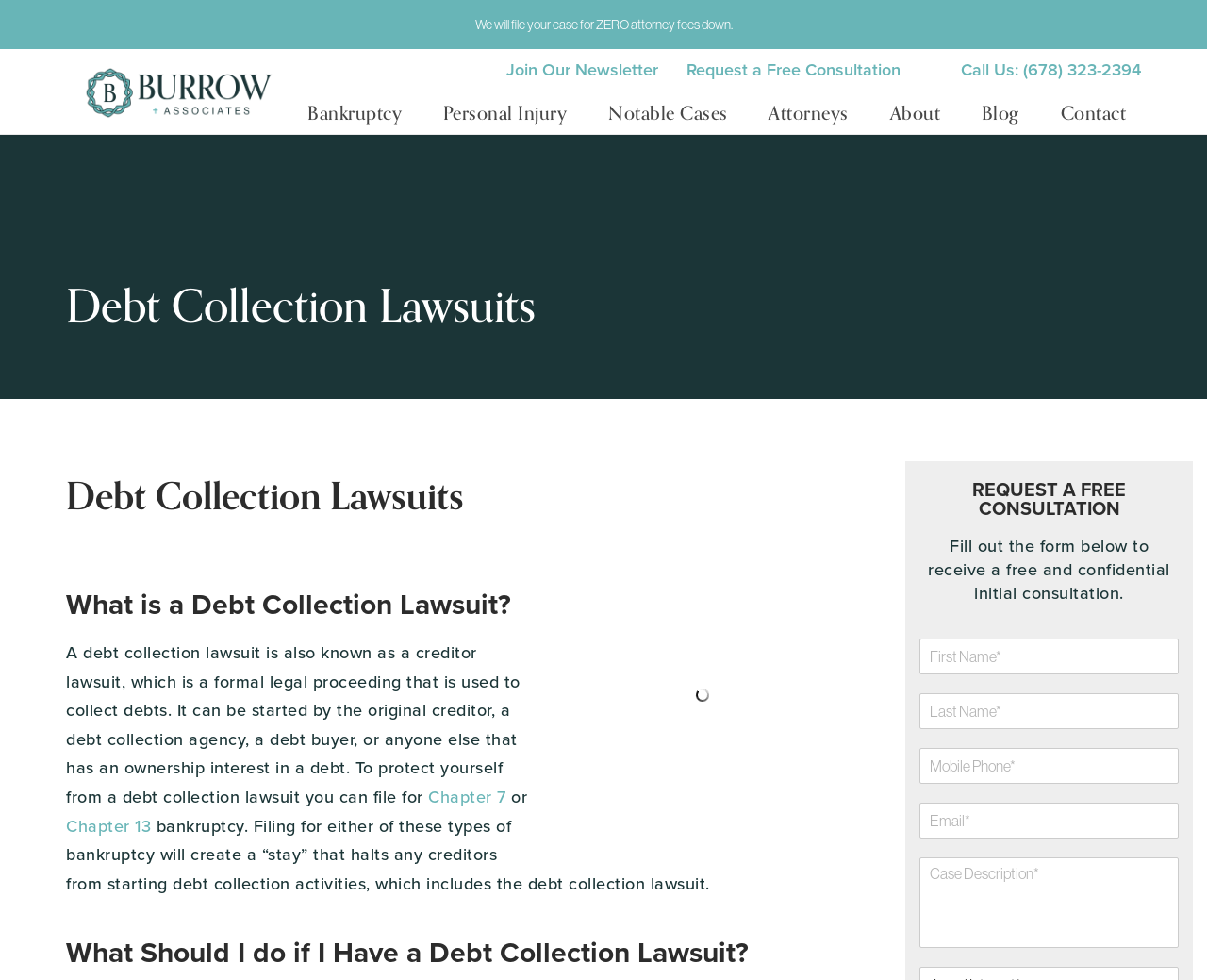Elaborate on the different components and information displayed on the webpage.

The webpage is about debt collection lawsuits and bankruptcy services offered by Burrow and Associates. At the top, there is a prominent link that reads "We will file your case for ZERO attorney fees down." Below this, there is a layout table with several links, including "Burrow & Associates" with an accompanying image, "Skip to content", and a navigation menu with links to "Bankruptcy", "Personal Injury", "Notable Cases", "Attorneys", "About", "Blog", and "Contact".

On the right side of the navigation menu, there are two calls-to-action: "Join Our Newsletter" and "Request a Free Consultation". Below these, there is a "Call Us" section with a phone number "(678) 323-2394".

The main content of the webpage is divided into sections. The first section has a heading "Debt Collection Lawsuits" and a subheading "A couple dealing with a debt collection lawsuit searches for a bankruptcy lawyer near me. What is a Debt Collection Lawsuit?" Below this, there is an image of a couple dealing with a debt collection lawsuit. The text explains that a debt collection lawsuit is a formal legal proceeding to collect debts and can be started by various entities. It also mentions that filing for Chapter 7 or Chapter 13 bankruptcy can protect oneself from debt collection lawsuits.

The next section has a heading "What Should I do if I Have a Debt Collection Lawsuit?" and provides guidance on seeking legal assistance. Further down, there is a section with a heading "REQUEST A FREE CONSULTATION" and a form to fill out to receive a free and confidential initial consultation. The form has fields for first name, last name, phone number, email, and case description, all of which are required.